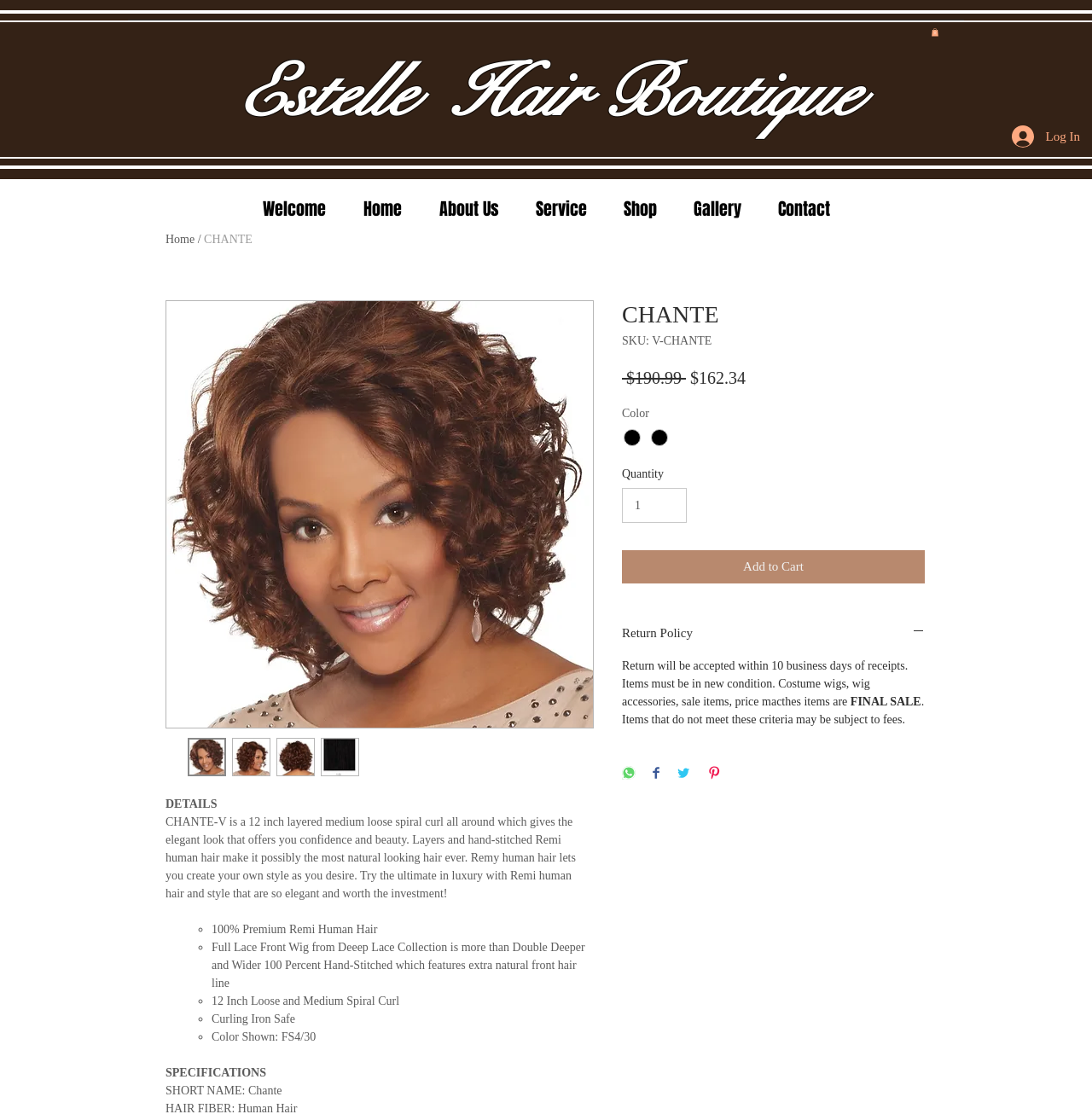What is the type of hair fiber used in CHANTE-V?
Look at the image and answer the question using a single word or phrase.

Human Hair